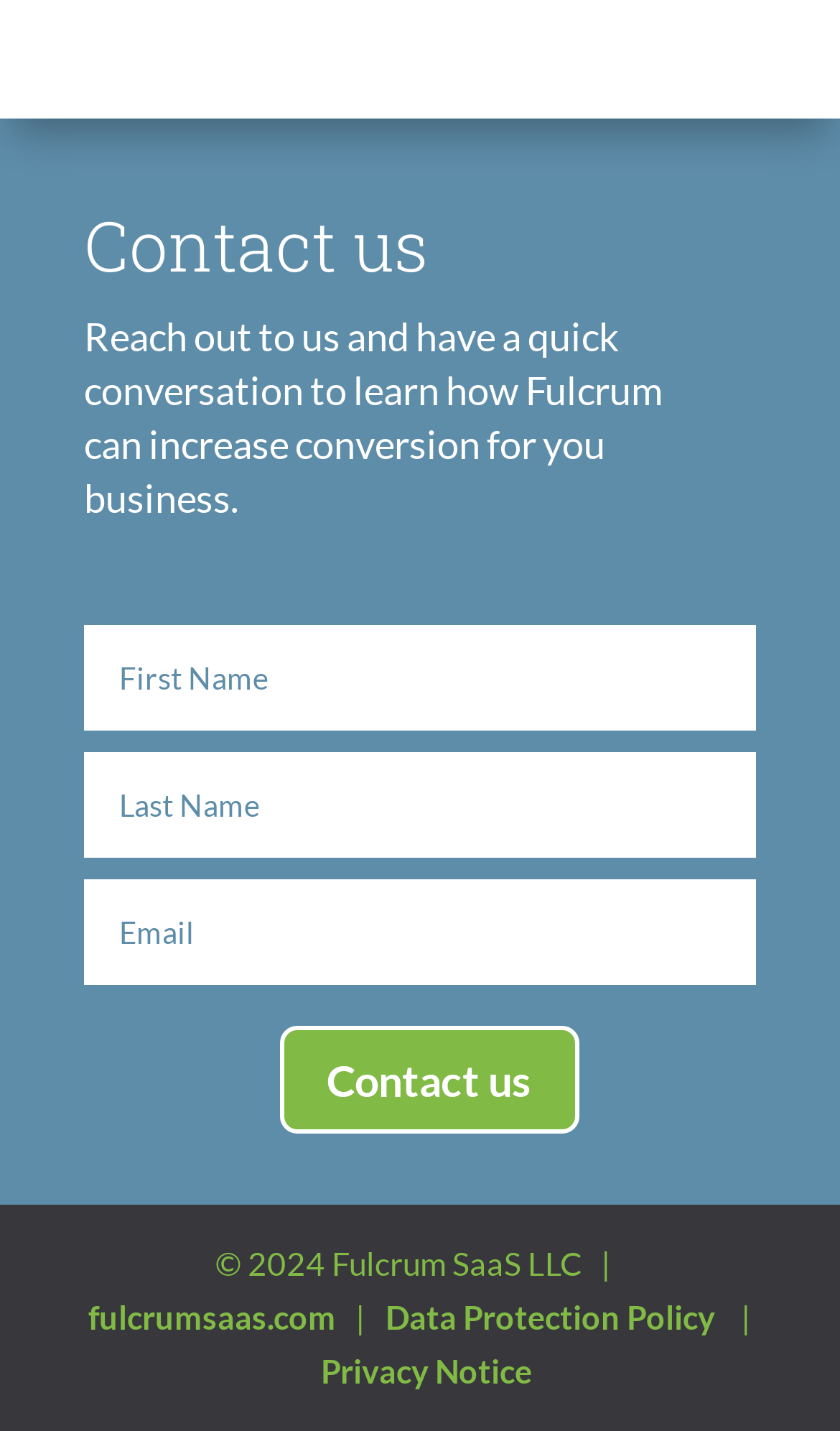Determine the bounding box coordinates in the format (top-left x, top-left y, bottom-right x, bottom-right y). Ensure all values are floating point numbers between 0 and 1. Identify the bounding box of the UI element described by: name="et_pb_contact_first_name_0" placeholder="First Name"

[0.101, 0.437, 0.9, 0.511]